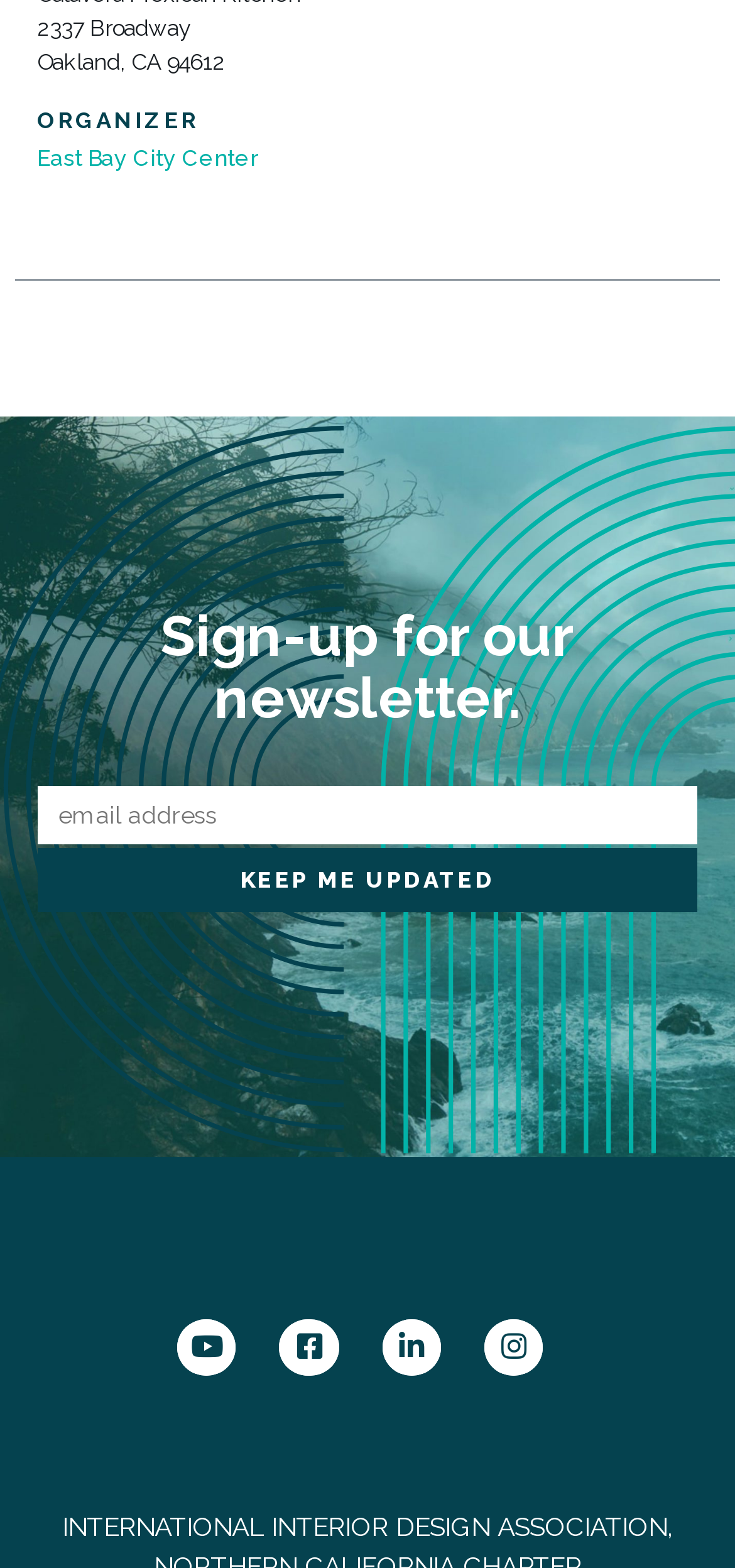Identify the bounding box for the described UI element: "name="subscribe" value="KEEP ME UPDATED"".

[0.051, 0.541, 0.949, 0.582]